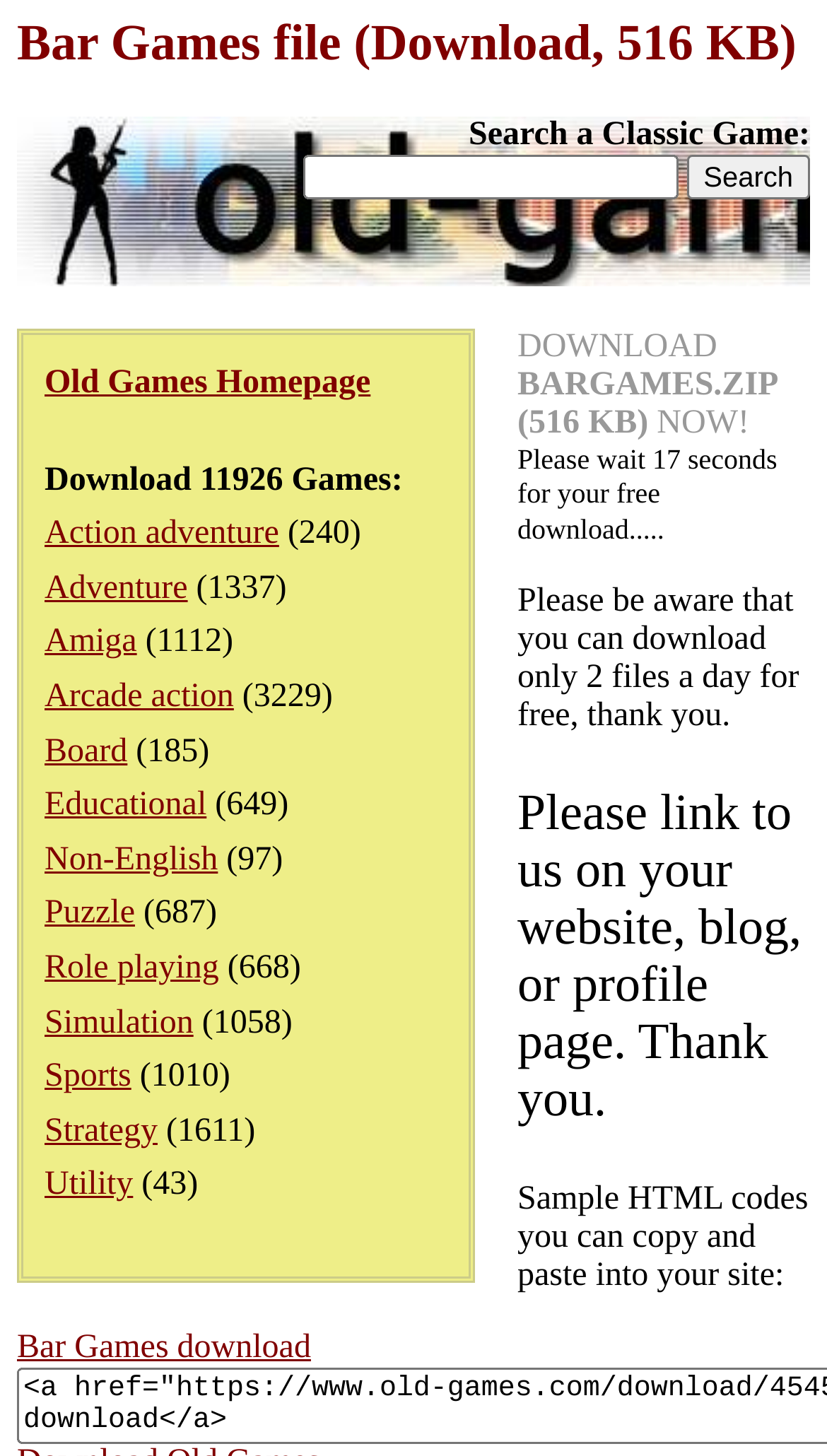Can you find and provide the title of the webpage?

Bar Games file (Download, 516 KB)